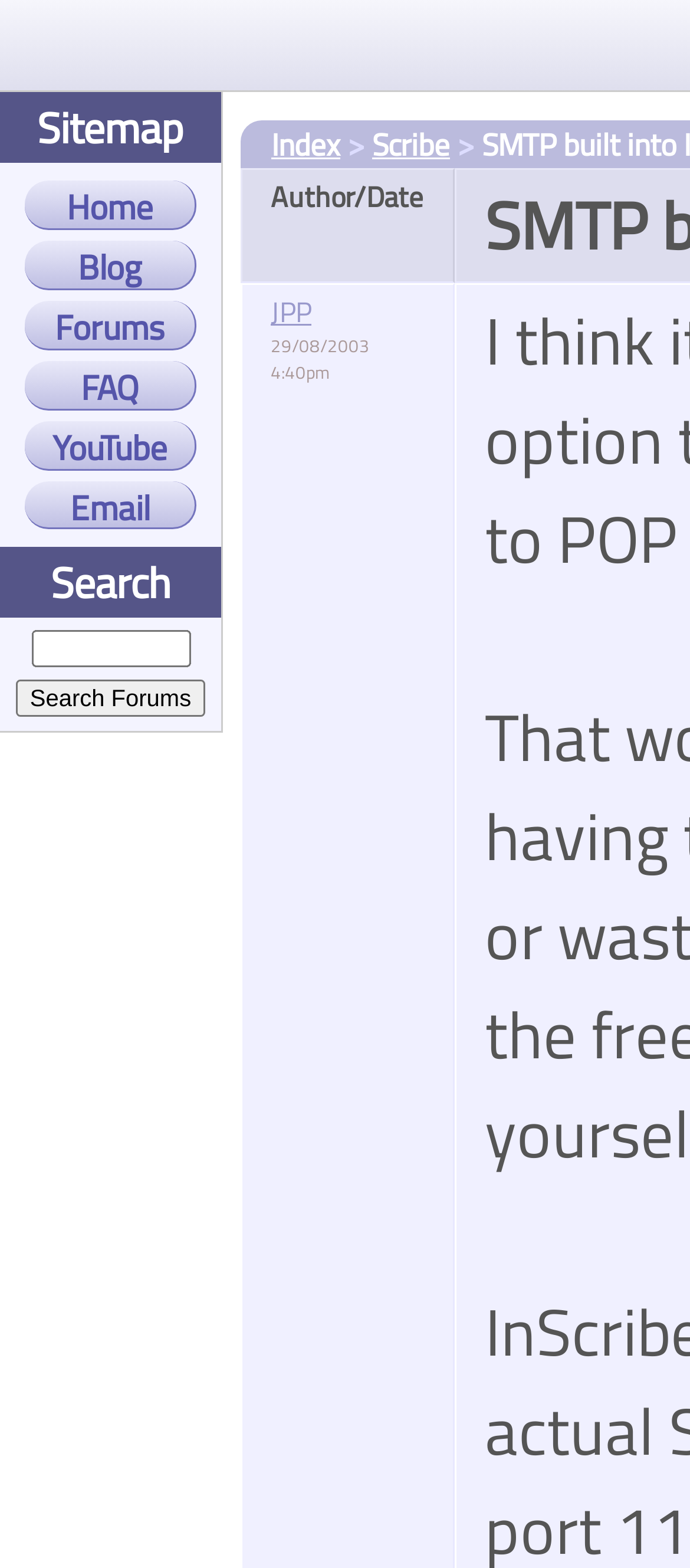Find the UI element described as: "Home" and predict its bounding box coordinates. Ensure the coordinates are four float numbers between 0 and 1, [left, top, right, bottom].

[0.036, 0.115, 0.285, 0.147]